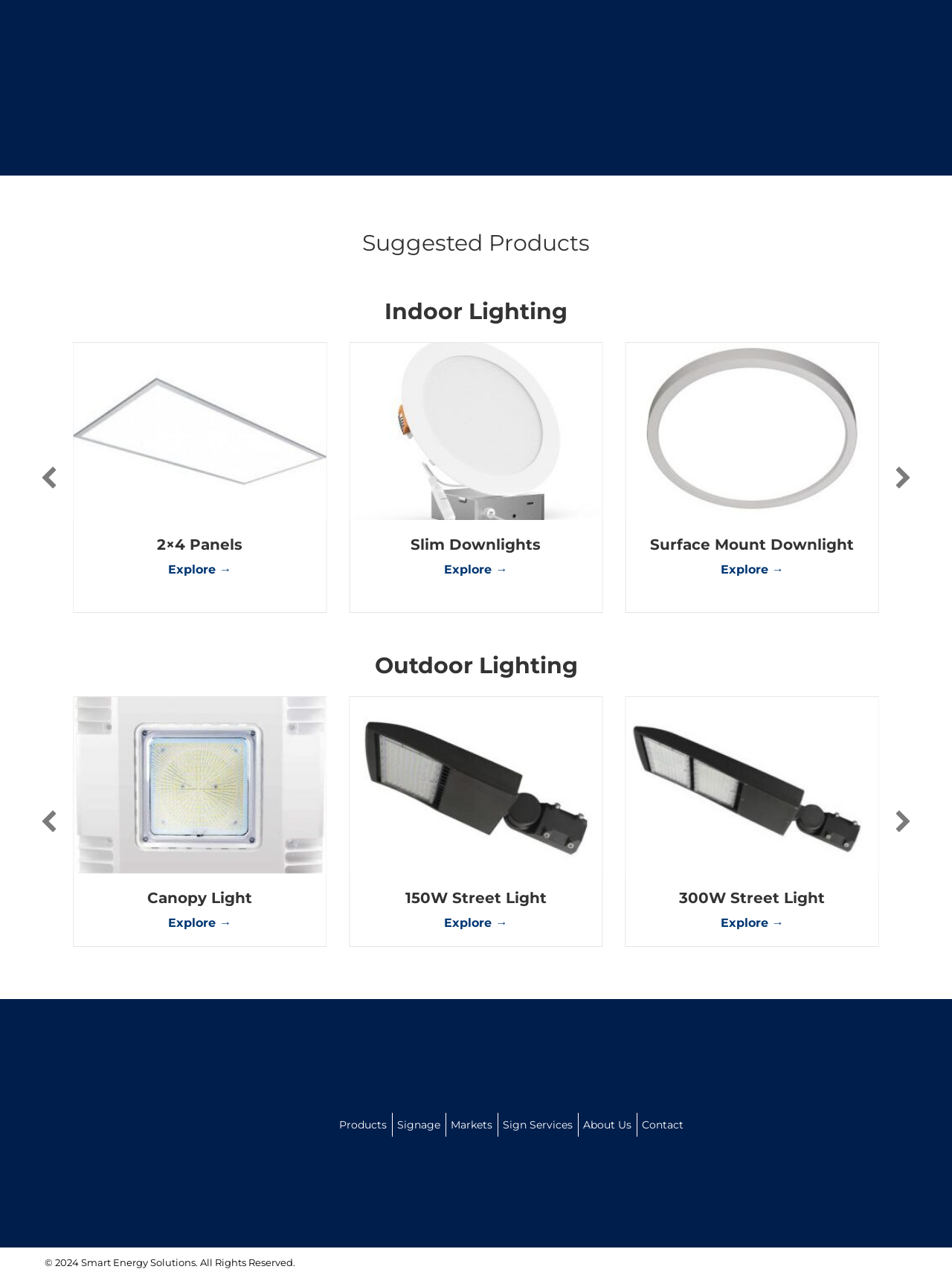Please indicate the bounding box coordinates of the element's region to be clicked to achieve the instruction: "Click on 'previous' button". Provide the coordinates as four float numbers between 0 and 1, i.e., [left, top, right, bottom].

[0.039, 0.364, 0.064, 0.383]